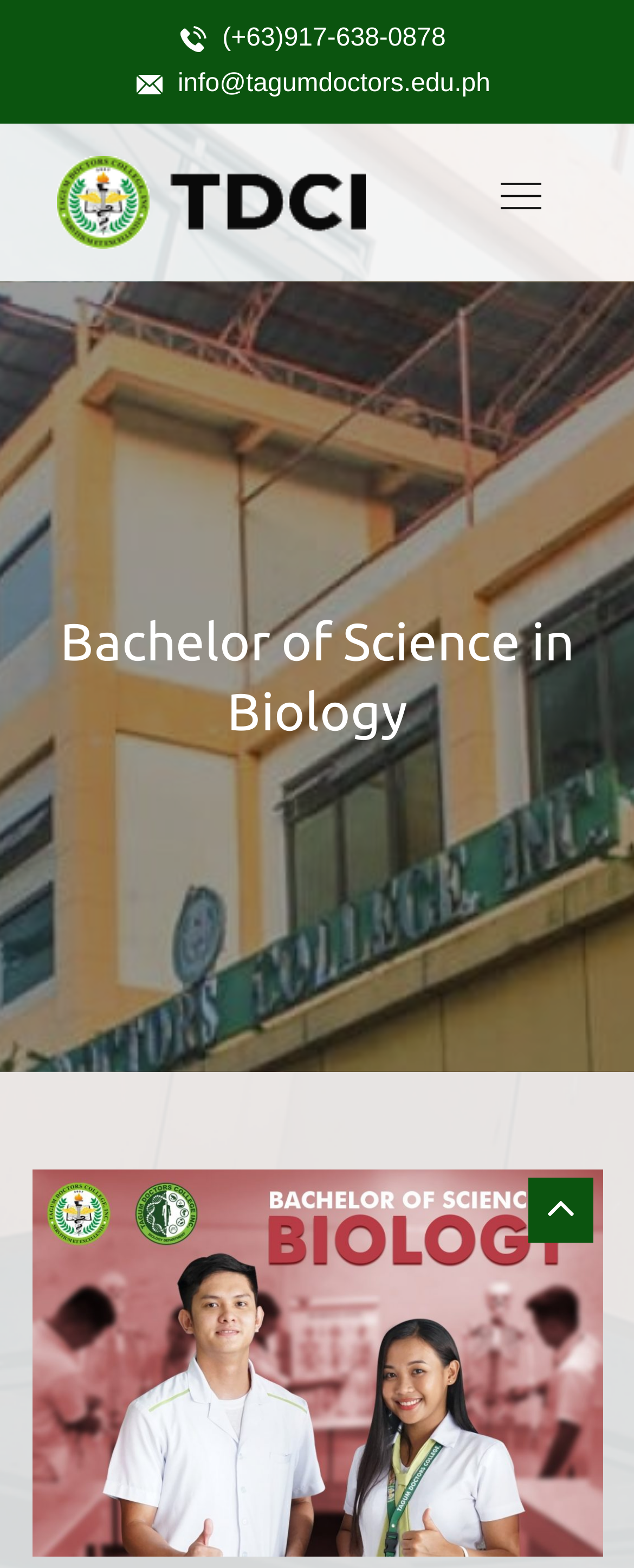Articulate a detailed summary of the webpage's content and design.

The webpage is about the Bachelor of Science in Biology program at Tagum Doctors College. At the top left, there is a logo of Tagum Doctors College, accompanied by a link to the college's website. Below the logo, there are two contact links: a phone number (+63)917-638-0878 and an email address info@tagumdoctors.edu.ph.

On the top right, there is a navigation menu labeled "Primary Menu" with a toggle button. The menu is collapsed, but it can be expanded by clicking the button.

The main content of the webpage is headed by a large heading "Bachelor of Science in Biology", which spans almost the entire width of the page. Below the heading, there is a link to the program's details, accompanied by a large image related to the program. The image takes up a significant portion of the page, indicating the importance of the program.

There is also a duplicate link to Tagum Doctors College at the top right, which may serve as a secondary navigation option. Overall, the webpage is focused on providing information about the Bachelor of Science in Biology program at Tagum Doctors College, with easy access to contact information and navigation options.